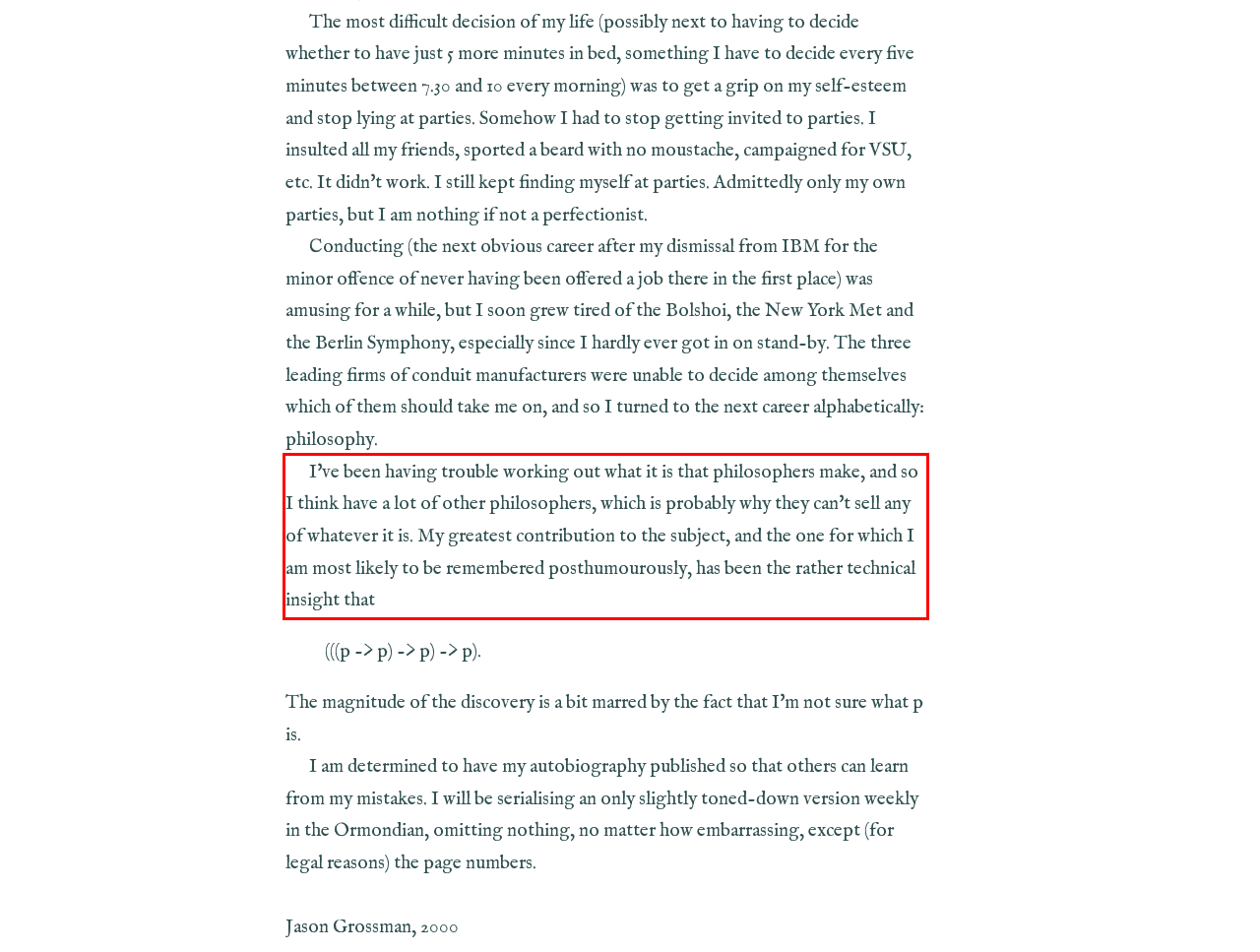Please identify and extract the text from the UI element that is surrounded by a red bounding box in the provided webpage screenshot.

I've been having trouble working out what it is that philosophers make, and so I think have a lot of other philosophers, which is probably why they can't sell any of whatever it is. My greatest contribution to the subject, and the one for which I am most likely to be remembered posthumourously, has been the rather technical insight that